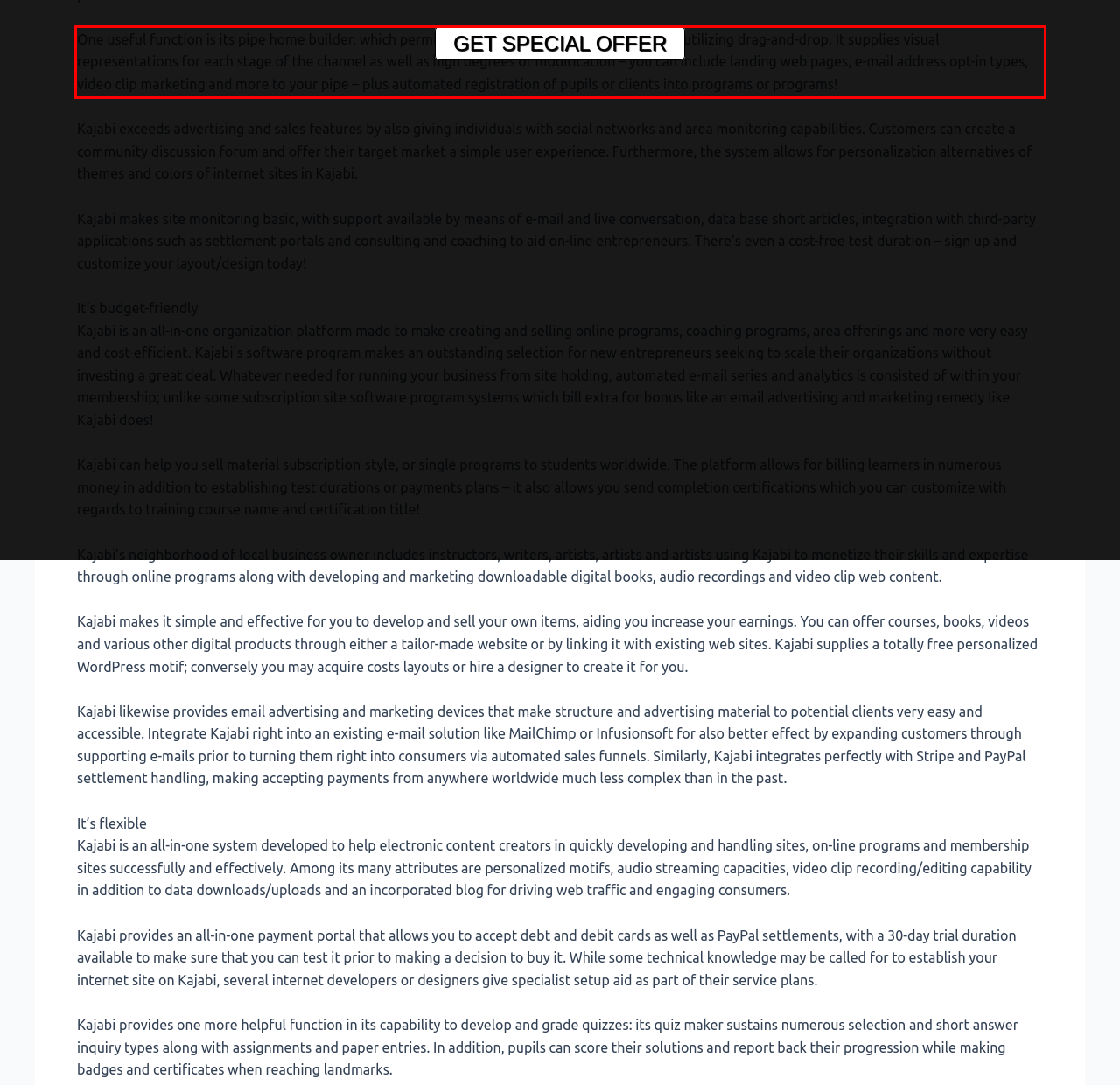You have a screenshot of a webpage where a UI element is enclosed in a red rectangle. Perform OCR to capture the text inside this red rectangle.

One useful function is its pipe home builder, which permits customers to make content changes utilizing drag-and-drop. It supplies visual representations for each stage of the channel as well as high degrees of modification – you can include landing web pages, e-mail address opt-in types, video clip marketing and more to your pipe – plus automated registration of pupils or clients into programs or programs!